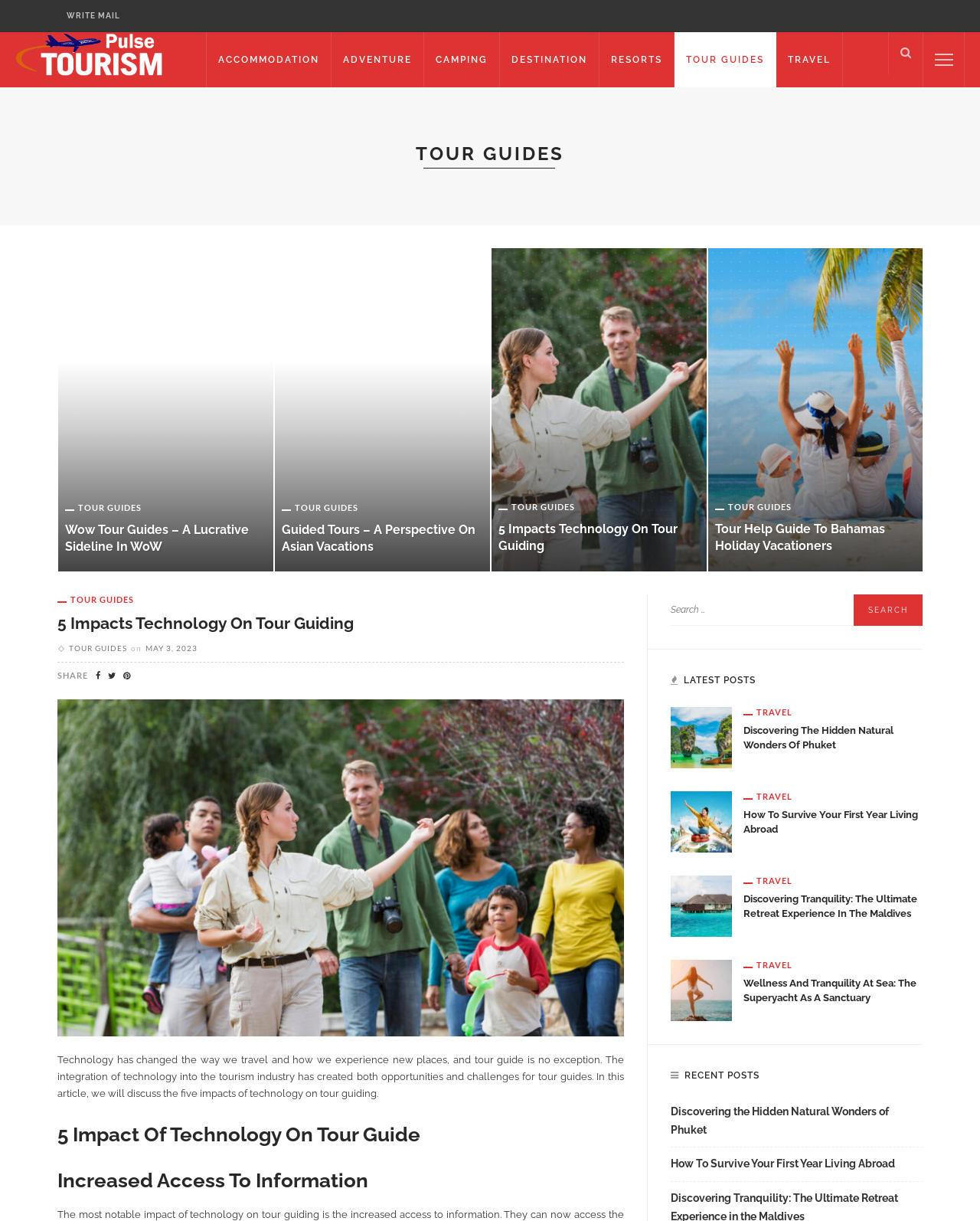Answer in one word or a short phrase: 
What type of vacation is discussed in the article 'Tour Help Guide To Bahamas Holiday Vacationers'?

Bahamas Holiday Vacation